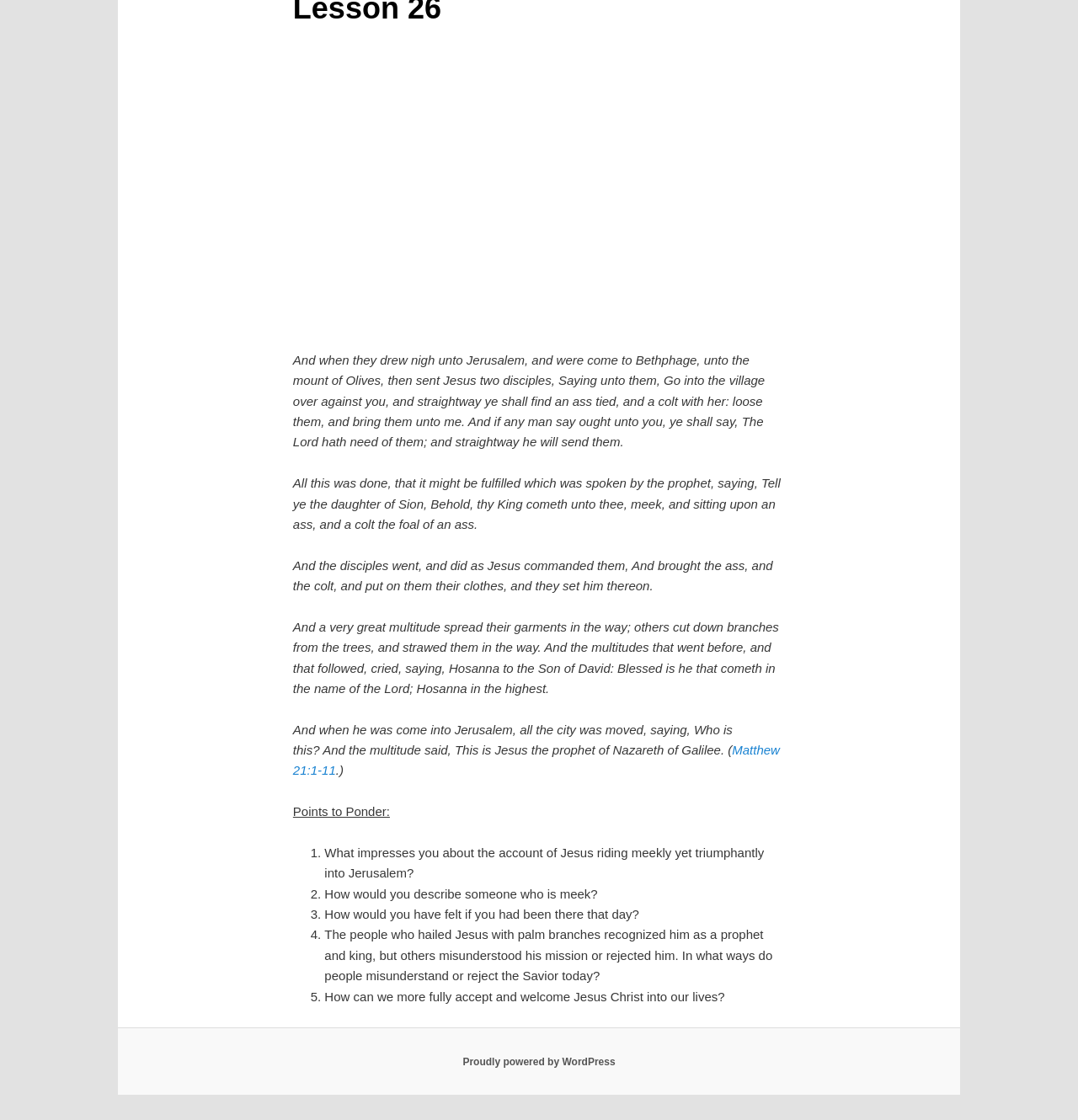Highlight the bounding box of the UI element that corresponds to this description: "Matthew 21:1-11".

[0.272, 0.663, 0.723, 0.694]